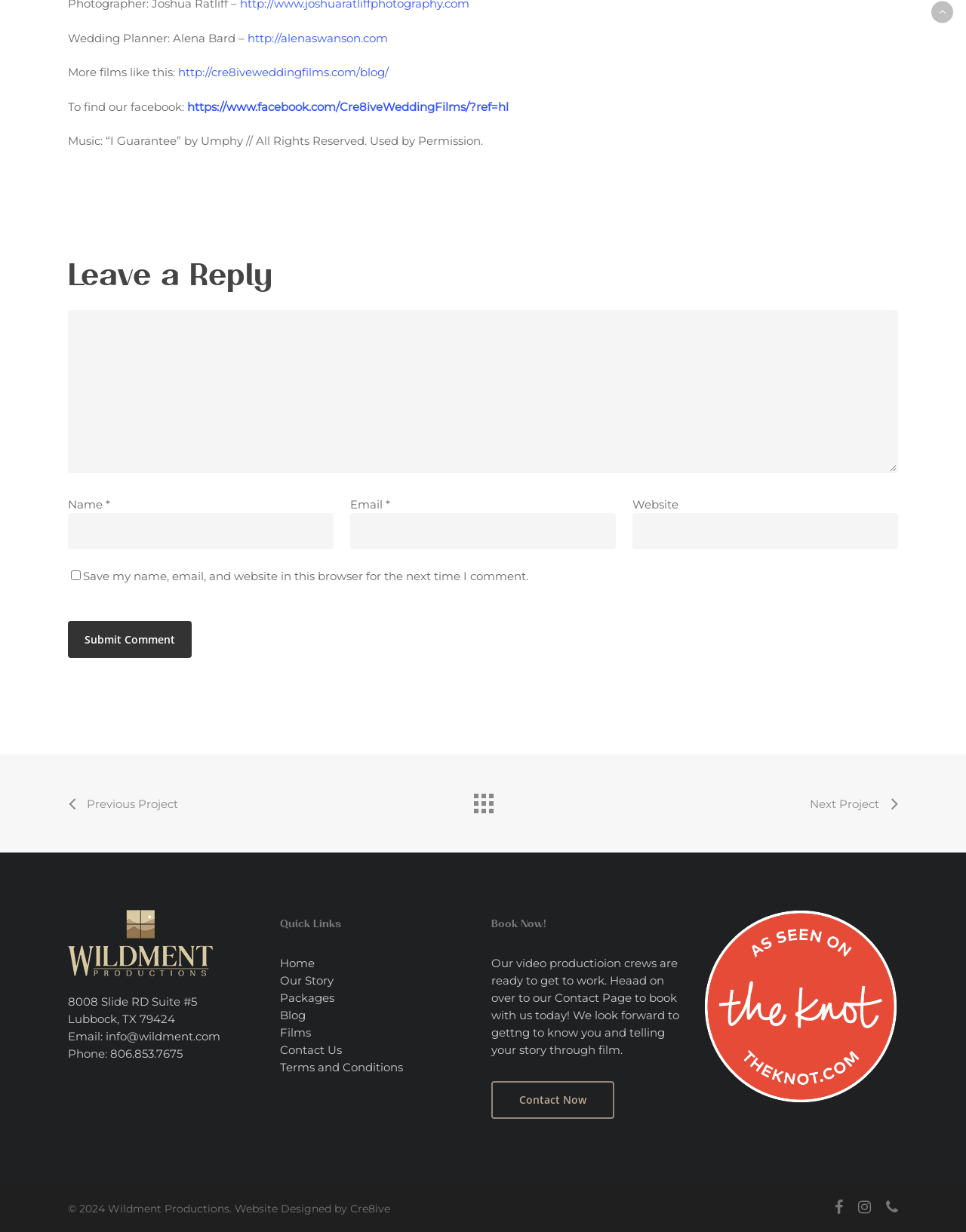Identify the bounding box coordinates of the section to be clicked to complete the task described by the following instruction: "Contact us now". The coordinates should be four float numbers between 0 and 1, formatted as [left, top, right, bottom].

[0.509, 0.877, 0.636, 0.908]